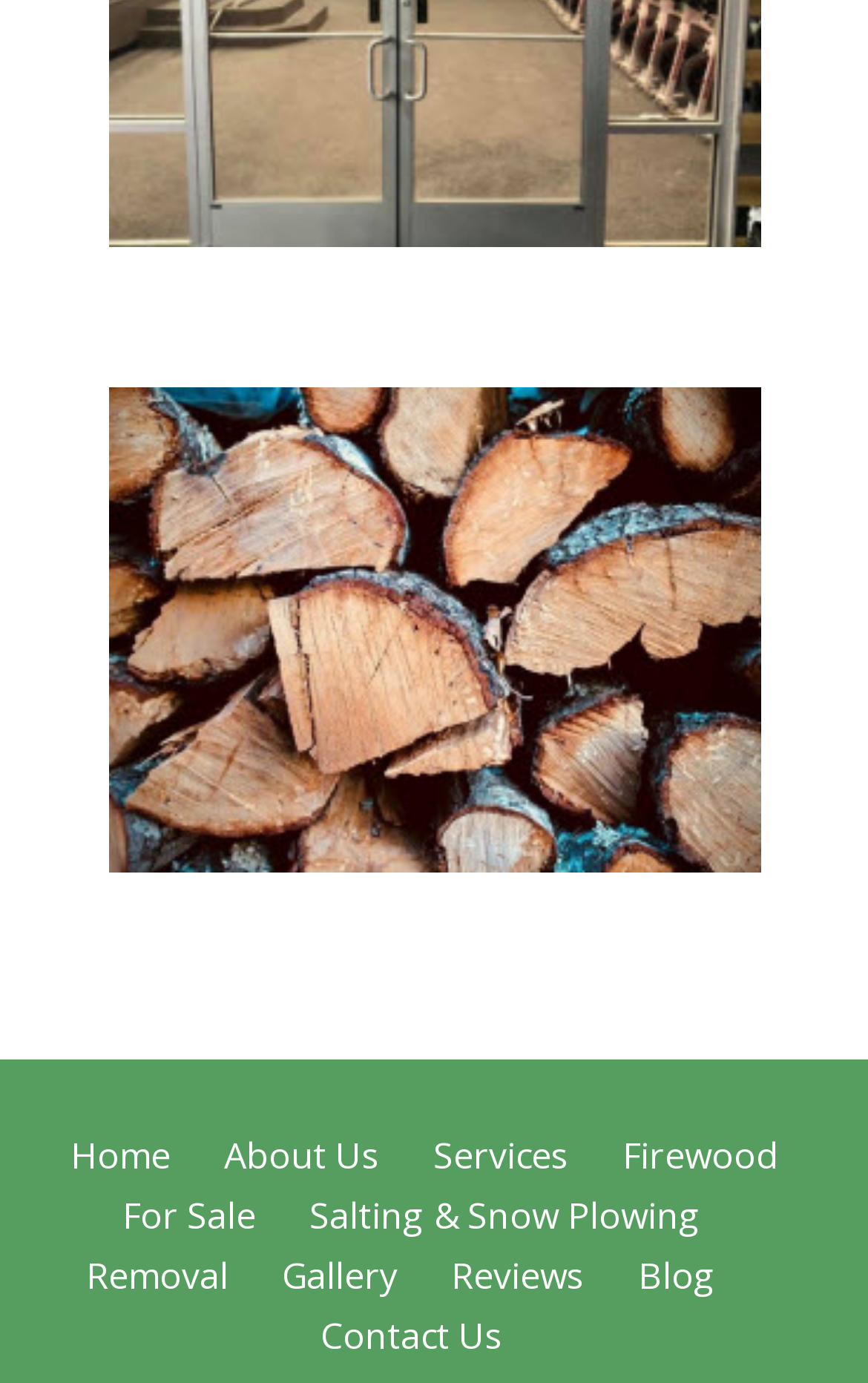Find the bounding box coordinates of the clickable element required to execute the following instruction: "Go to Home". Provide the coordinates as four float numbers between 0 and 1, i.e., [left, top, right, bottom].

[0.081, 0.817, 0.196, 0.852]